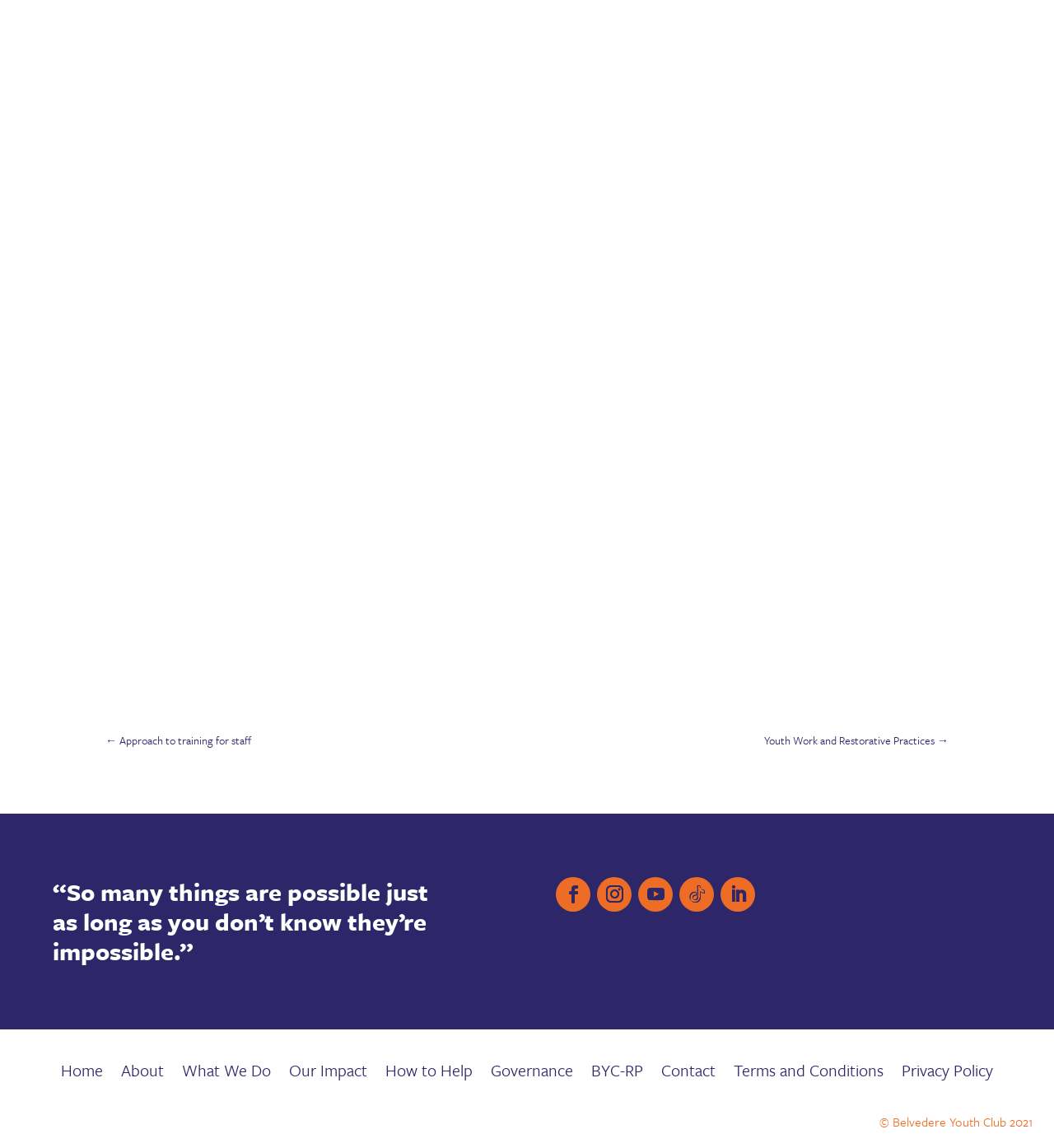Locate the bounding box coordinates of the area to click to fulfill this instruction: "visit Youth Work and Restorative Practices". The bounding box should be presented as four float numbers between 0 and 1, in the order [left, top, right, bottom].

[0.725, 0.637, 0.9, 0.654]